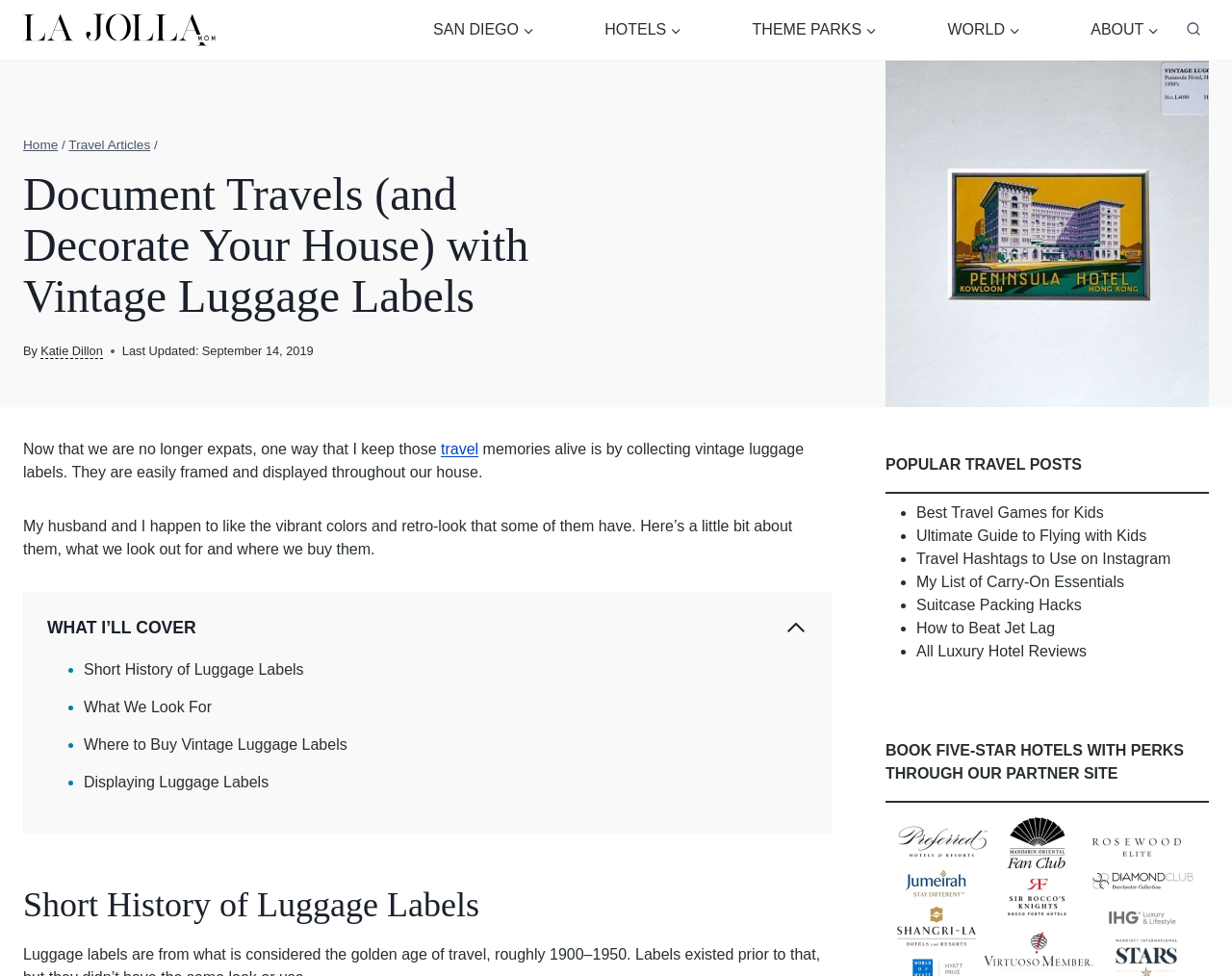Select the bounding box coordinates of the element I need to click to carry out the following instruction: "View the search form".

[0.956, 0.015, 0.981, 0.046]